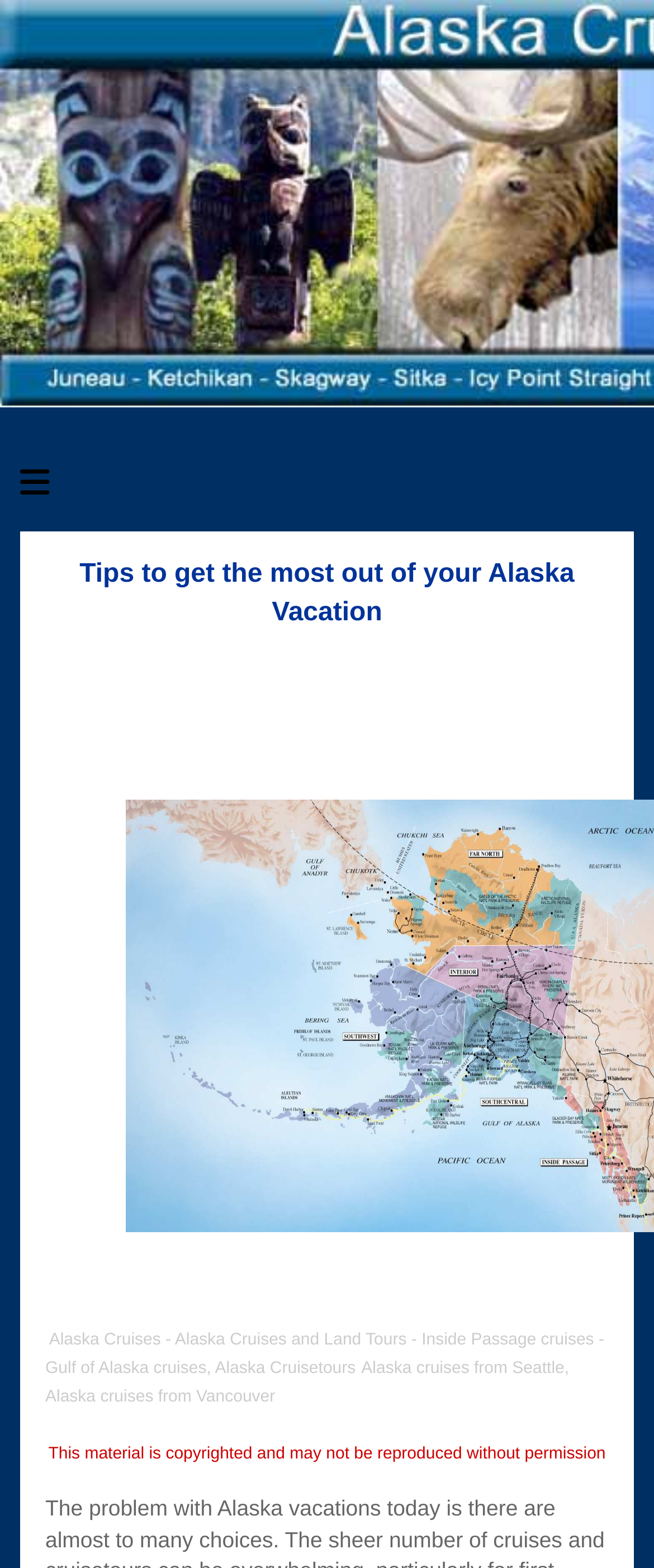What is the main topic of this webpage?
Answer with a single word or short phrase according to what you see in the image.

Alaska Vacation